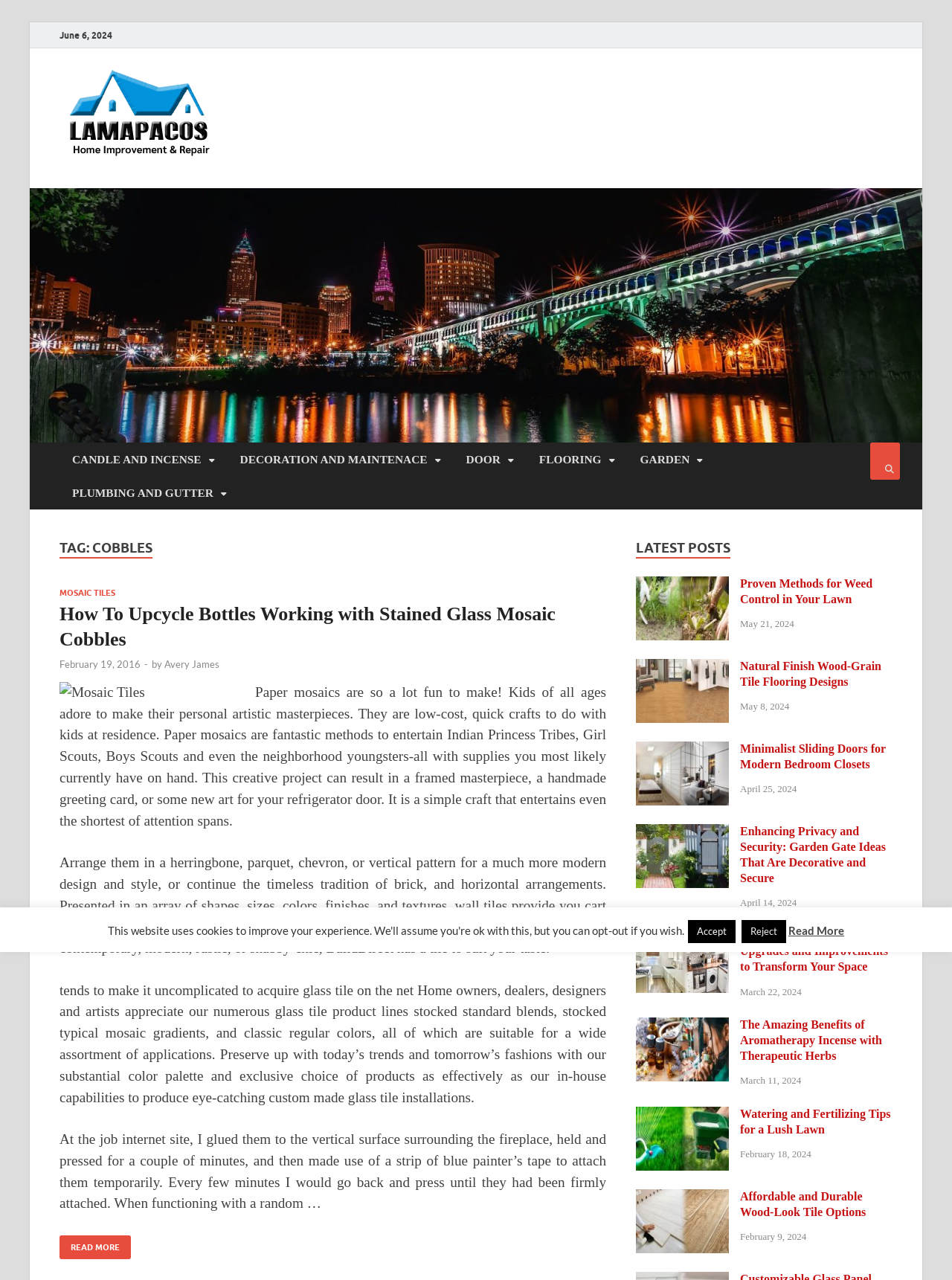Please provide a comprehensive response to the question below by analyzing the image: 
What is the purpose of the image with the text 'Mosaic Tiles'?

The purpose of the image with the text 'Mosaic Tiles' is to illustrate the article, which is indicated by the location of the image within the article and its relevance to the content of the article.